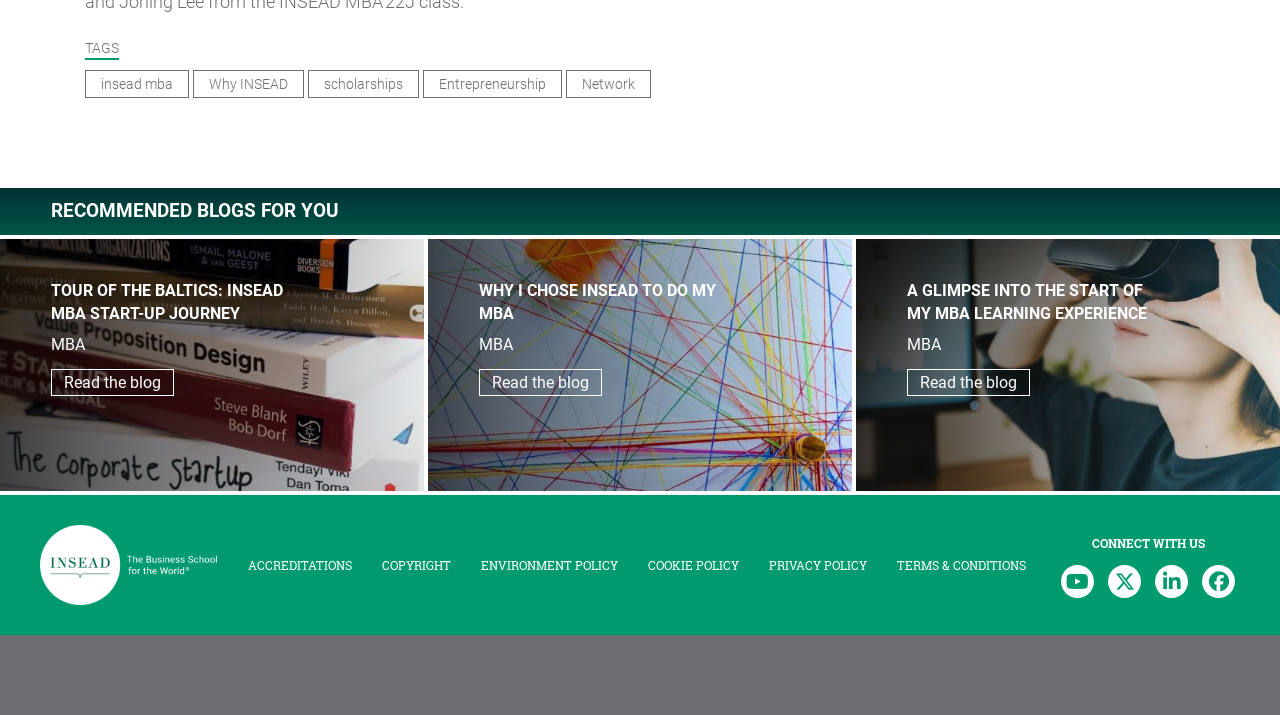Please find the bounding box coordinates of the section that needs to be clicked to achieve this instruction: "Go to the 'ACCREDITATIONS' page".

[0.182, 0.765, 0.286, 0.817]